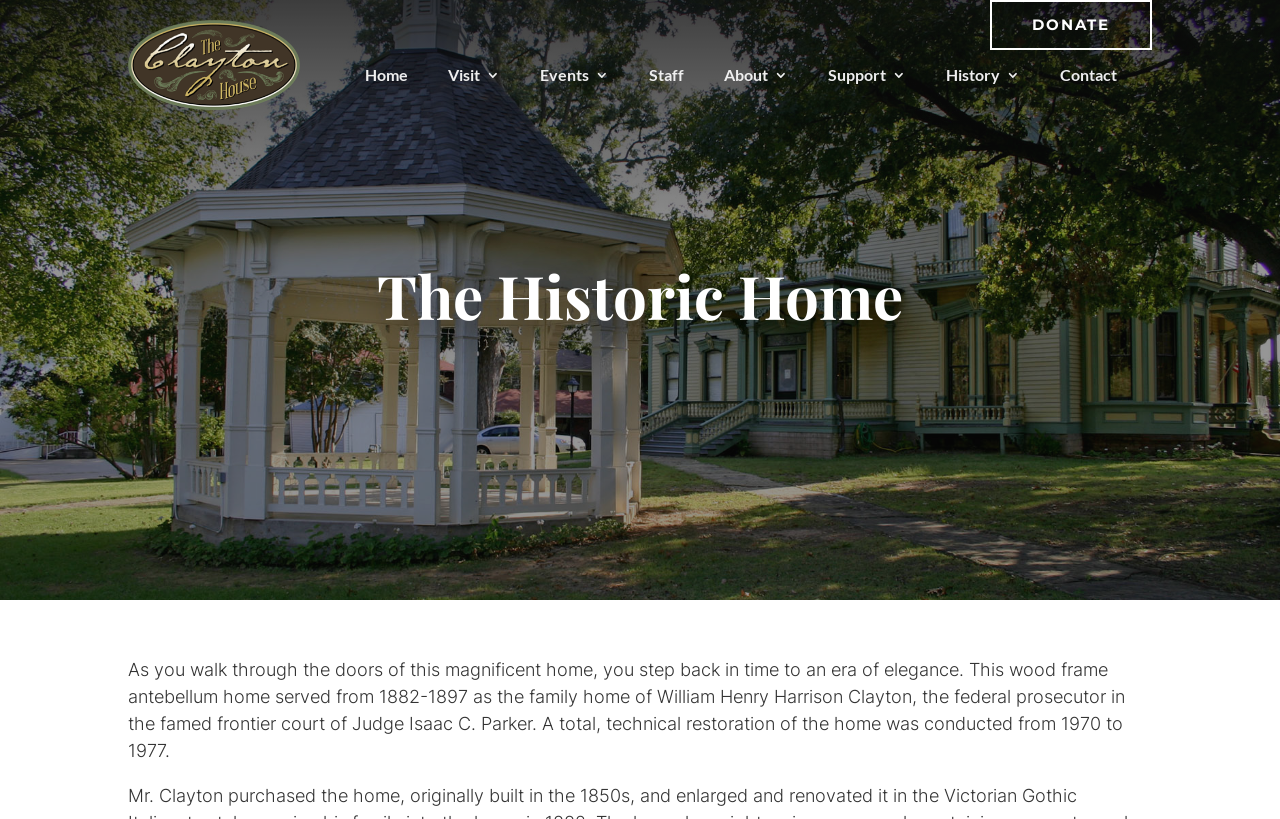Find the bounding box coordinates for the area that must be clicked to perform this action: "learn about Events".

[0.422, 0.079, 0.46, 0.103]